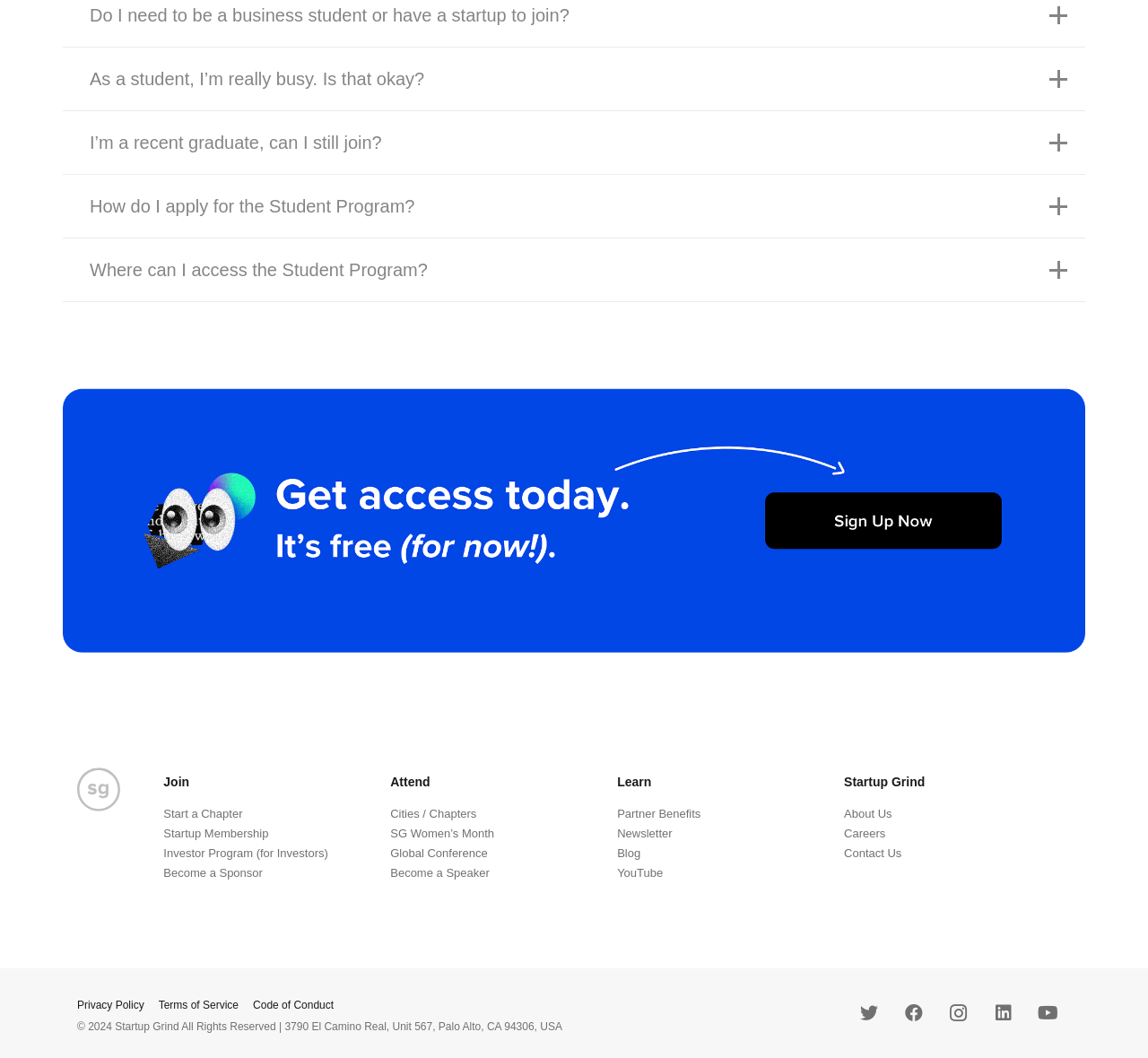Respond to the question with just a single word or phrase: 
How many links are there in the 'Learn' section?

4